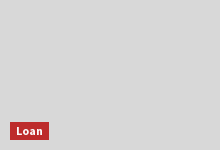What topic does the webpage seem to deal with?
Answer the question with just one word or phrase using the image.

Financial topics